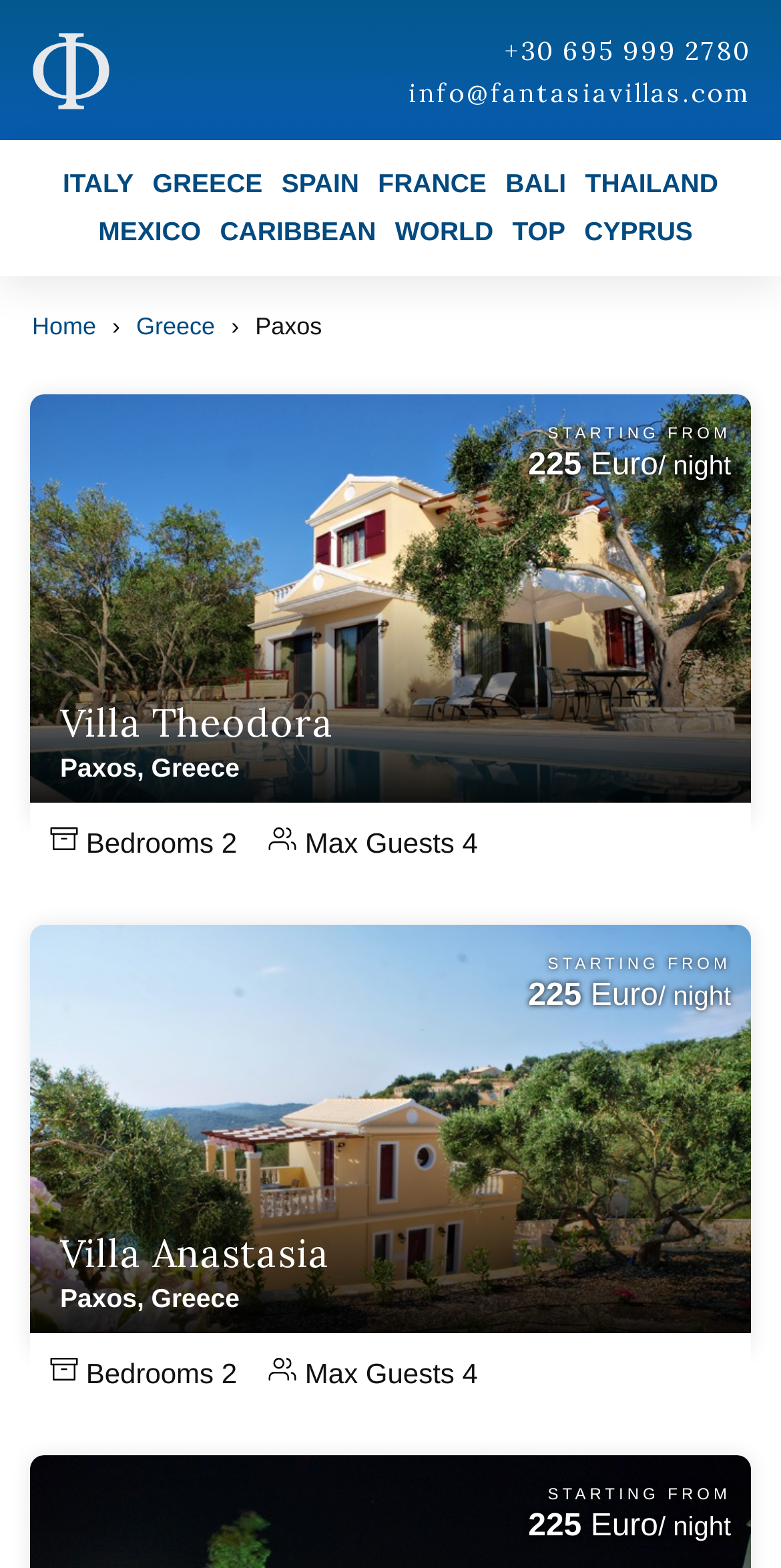Find the bounding box coordinates of the clickable area that will achieve the following instruction: "Click on the 'ITALY' link".

[0.08, 0.107, 0.171, 0.126]